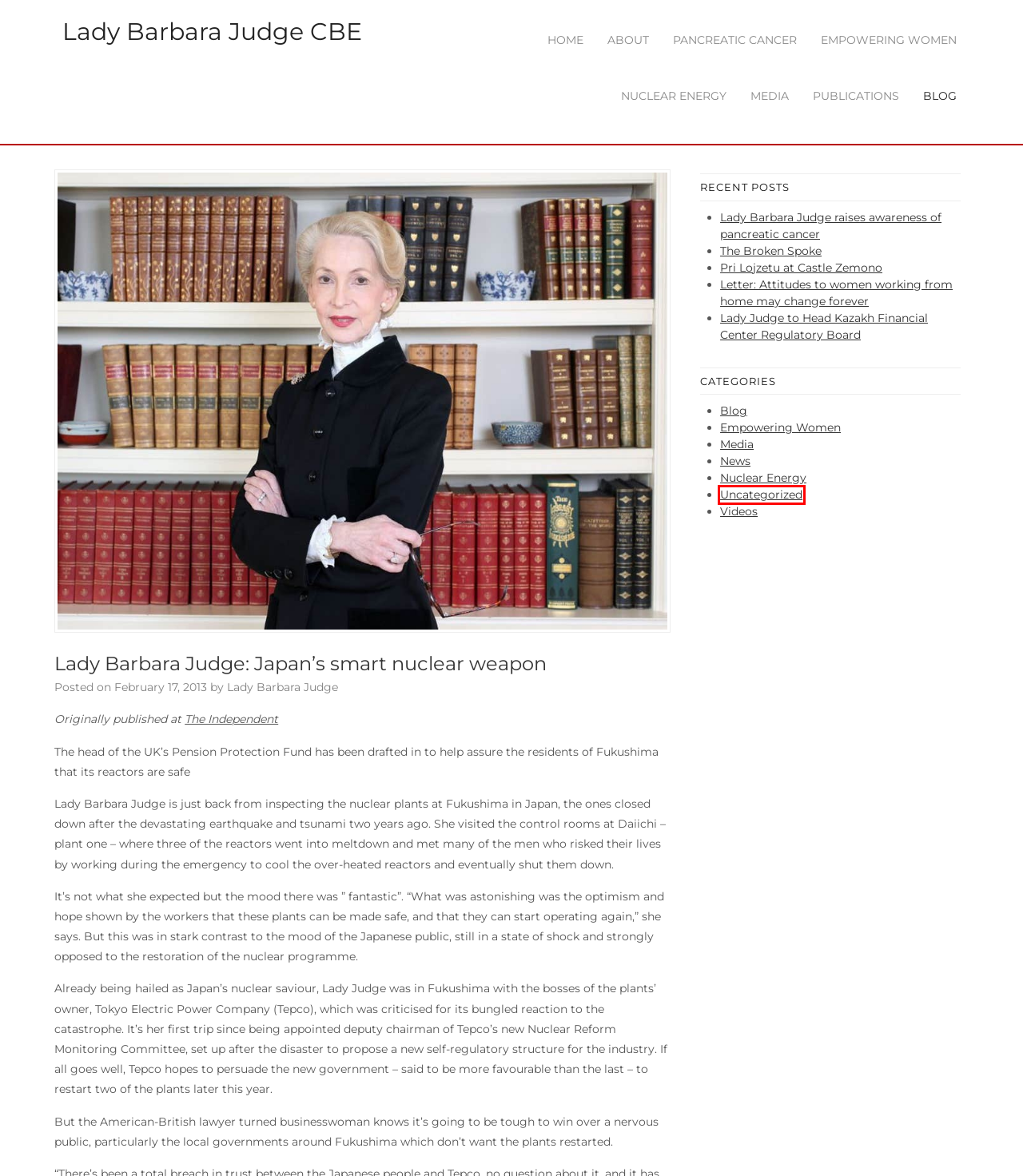Observe the webpage screenshot and focus on the red bounding box surrounding a UI element. Choose the most appropriate webpage description that corresponds to the new webpage after clicking the element in the bounding box. Here are the candidates:
A. Uncategorized Archives | Lady Barbara Judge CBE
B. Lady Barbara Judge raises awareness of pancreatic cancer | Lady Barbara Judge CBE
C. Blog Archives | Lady Barbara Judge CBE
D. Media Archives | Lady Barbara Judge CBE
E. Lady Barbara Judge and Nuclear Energy | Lady Barbara Judge CBE
F. Empowering Women | Lady Barbara Judge CBE
G. The Broken Spoke | Lady Barbara Judge CBE
H. News Archives | Lady Barbara Judge CBE

A